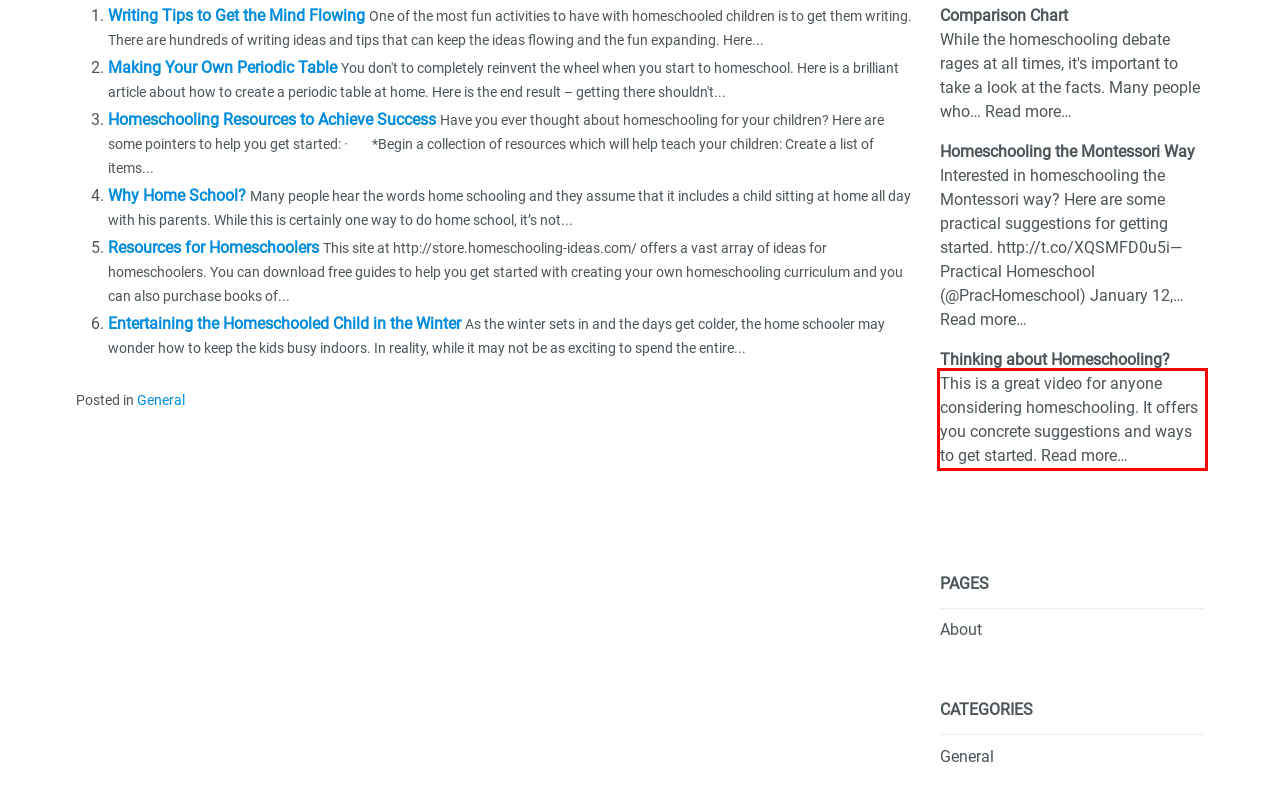You are provided with a screenshot of a webpage that includes a UI element enclosed in a red rectangle. Extract the text content inside this red rectangle.

This is a great video for anyone considering homeschooling. It offers you concrete suggestions and ways to get started. Read more…